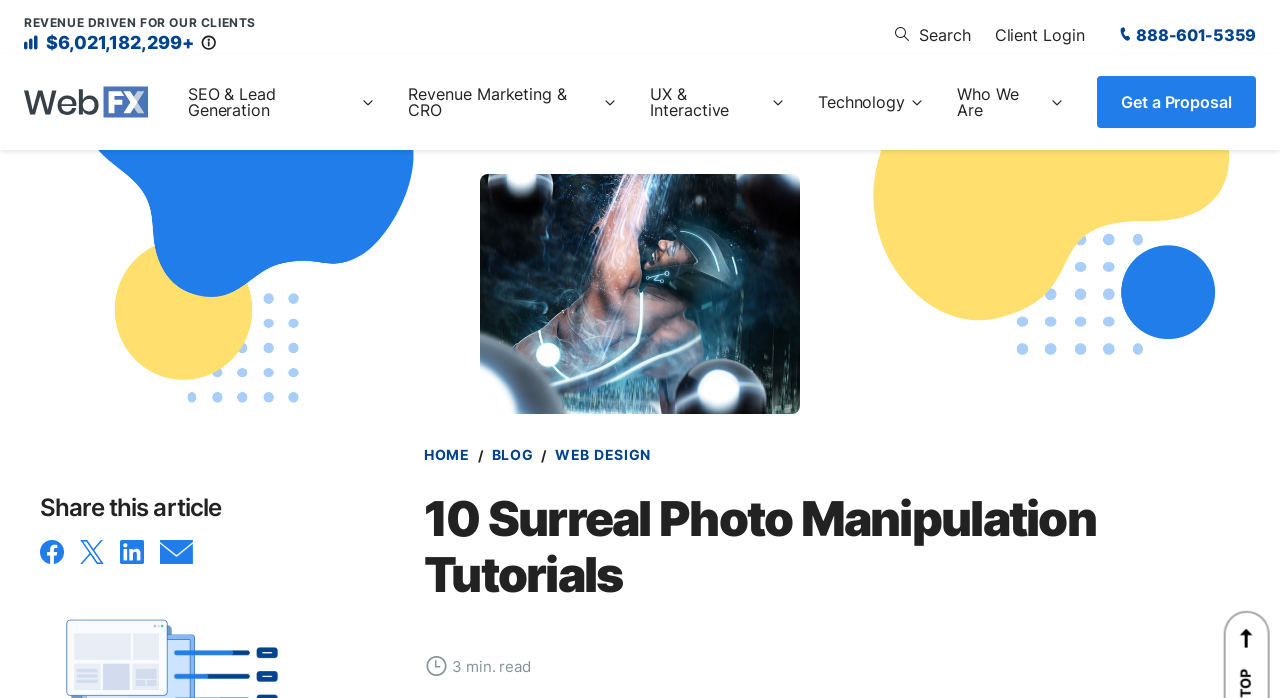What is the shape of the Facebook icon?
Please answer the question with a detailed and comprehensive explanation.

I found the shape of the Facebook icon by looking at the social media icons below the article, and I saw that the Facebook icon is a round shape.